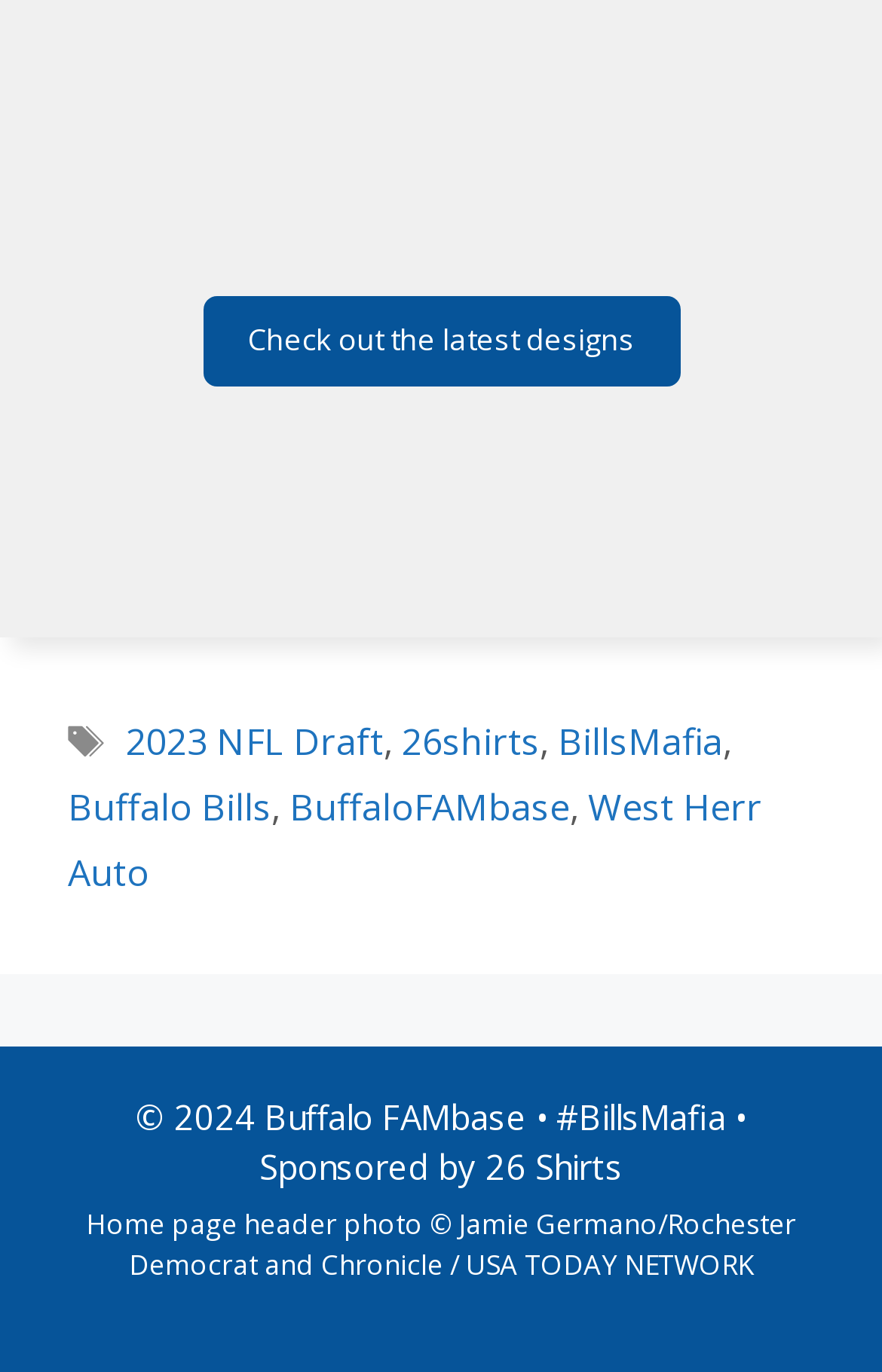Using the format (top-left x, top-left y, bottom-right x, bottom-right y), and given the element description, identify the bounding box coordinates within the screenshot: Buffalo Bills

[0.077, 0.57, 0.308, 0.606]